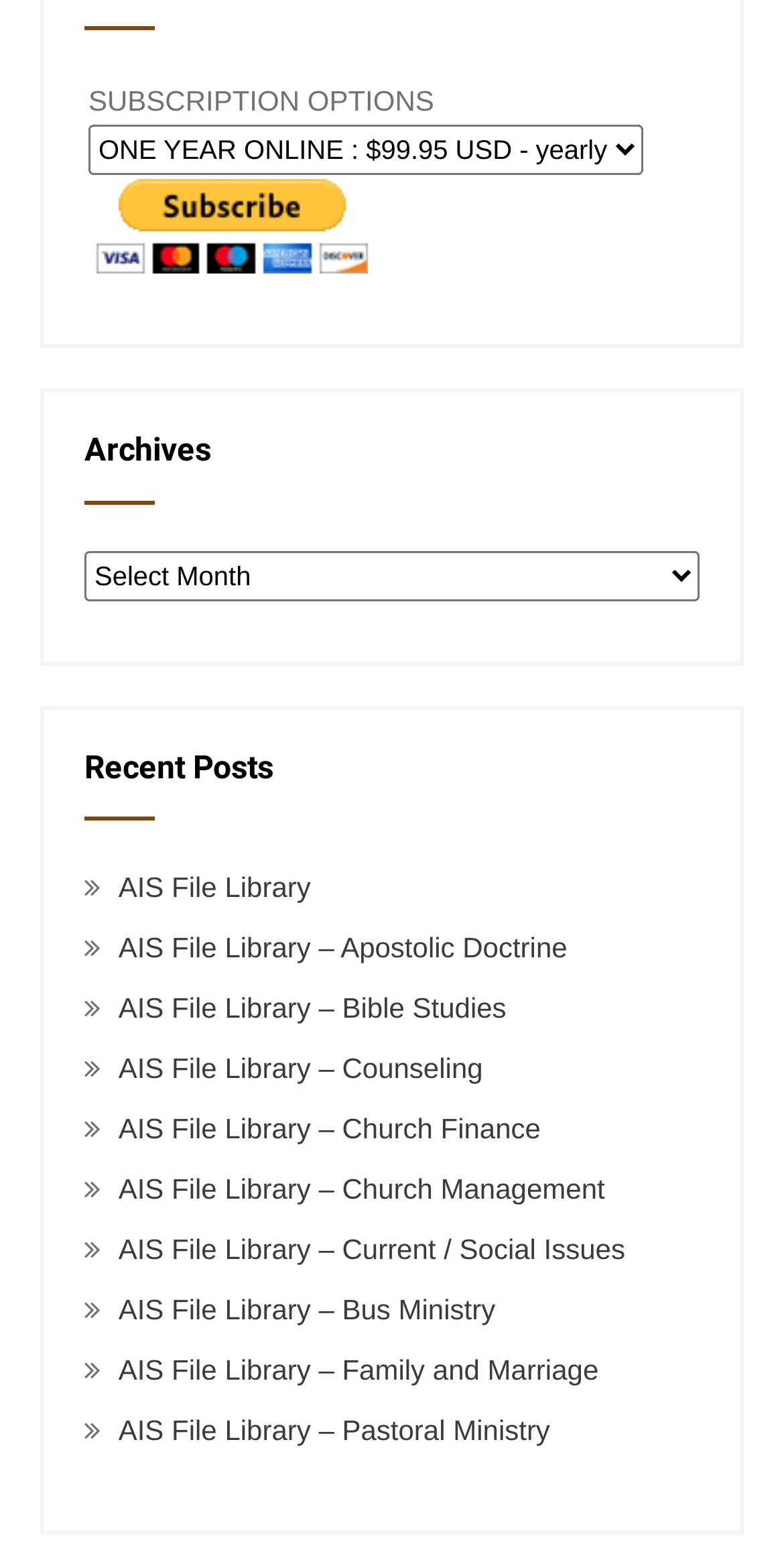Use one word or a short phrase to answer the question provided: 
What is the category of the 'AIS File Library – Church Finance' link?

Church Finance